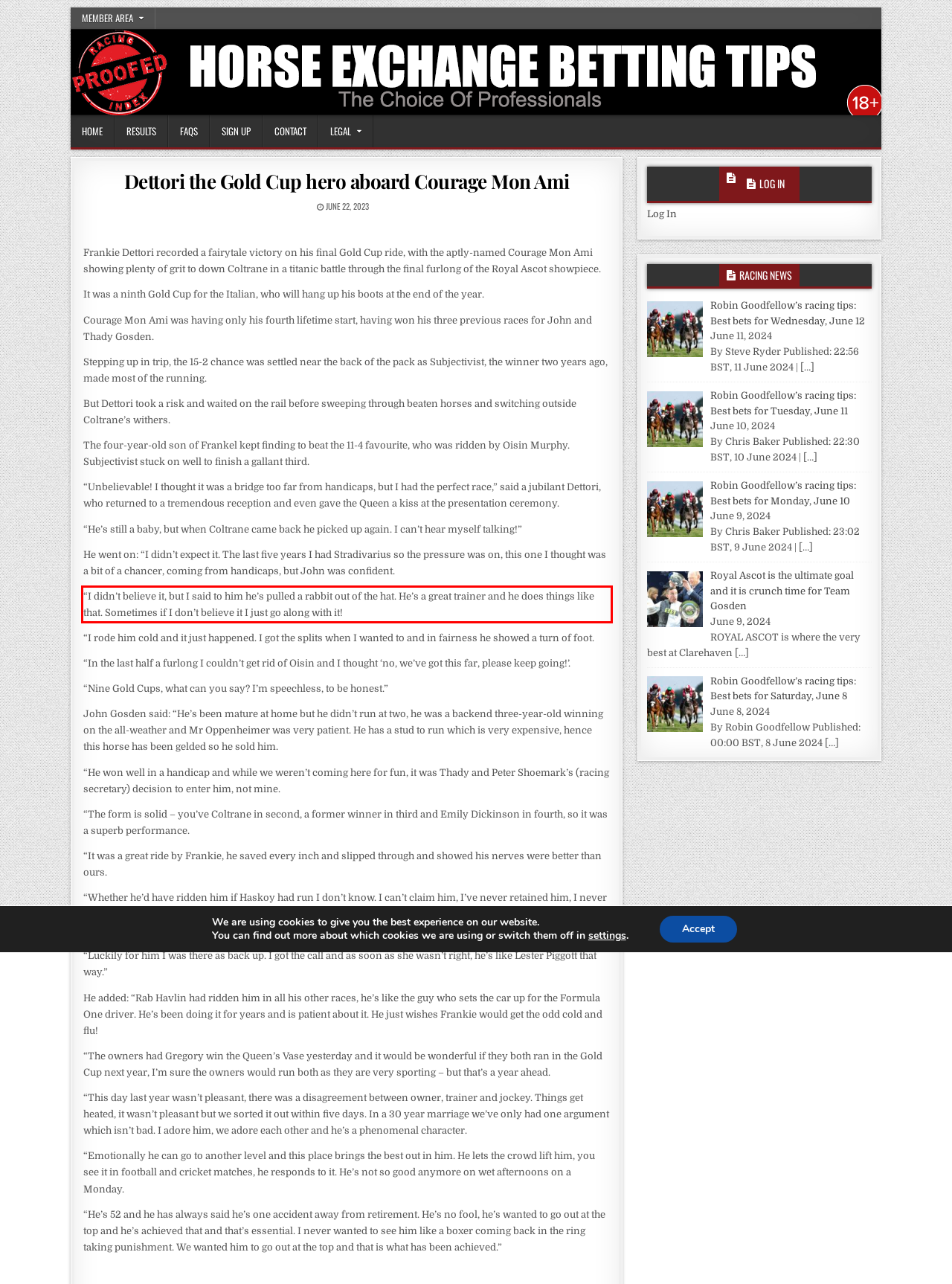In the screenshot of the webpage, find the red bounding box and perform OCR to obtain the text content restricted within this red bounding box.

“I didn’t believe it, but I said to him he’s pulled a rabbit out of the hat. He’s a great trainer and he does things like that. Sometimes if I don’t believe it I just go along with it!